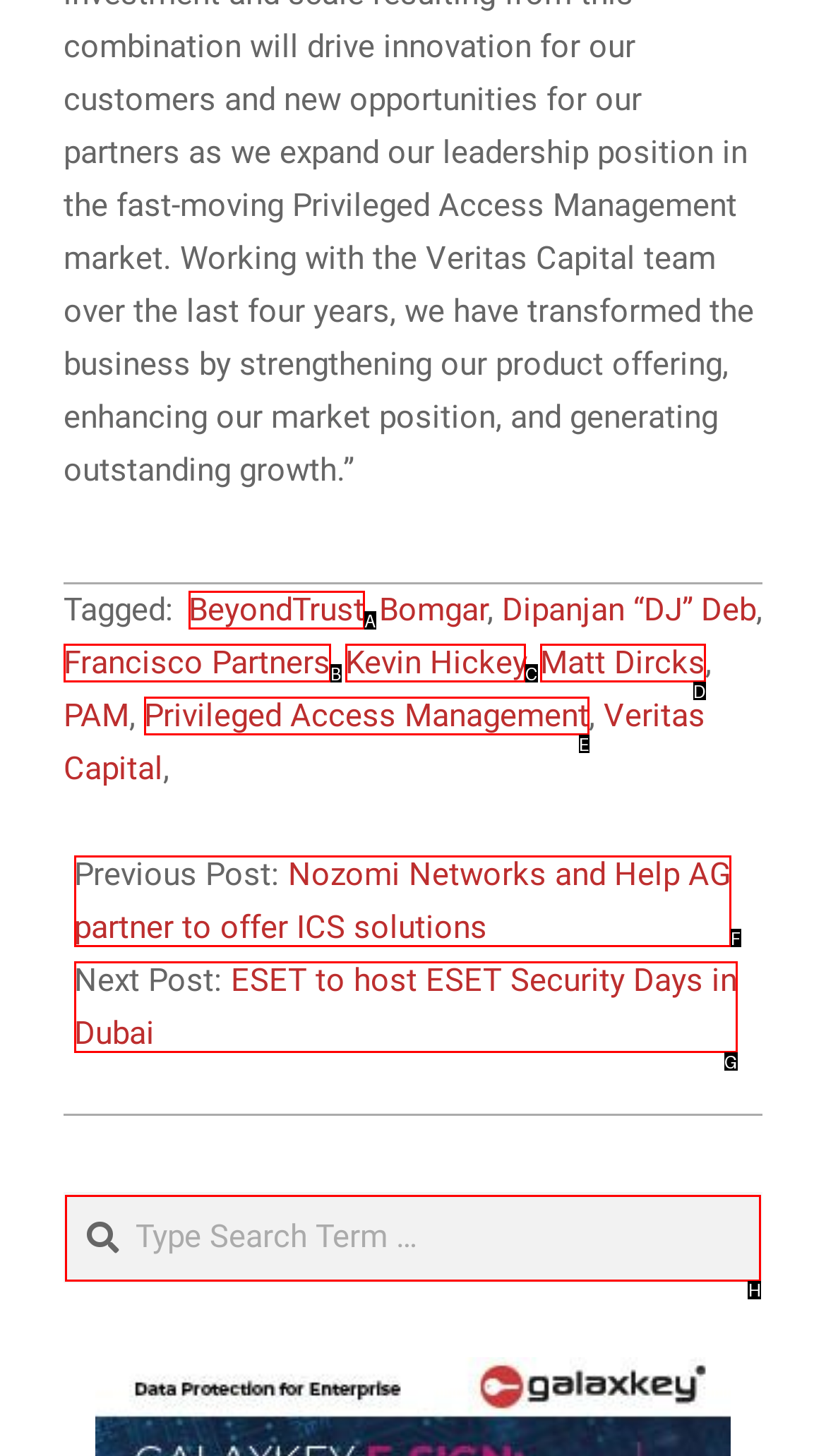Identify the correct HTML element to click for the task: Search for a term. Provide the letter of your choice.

H